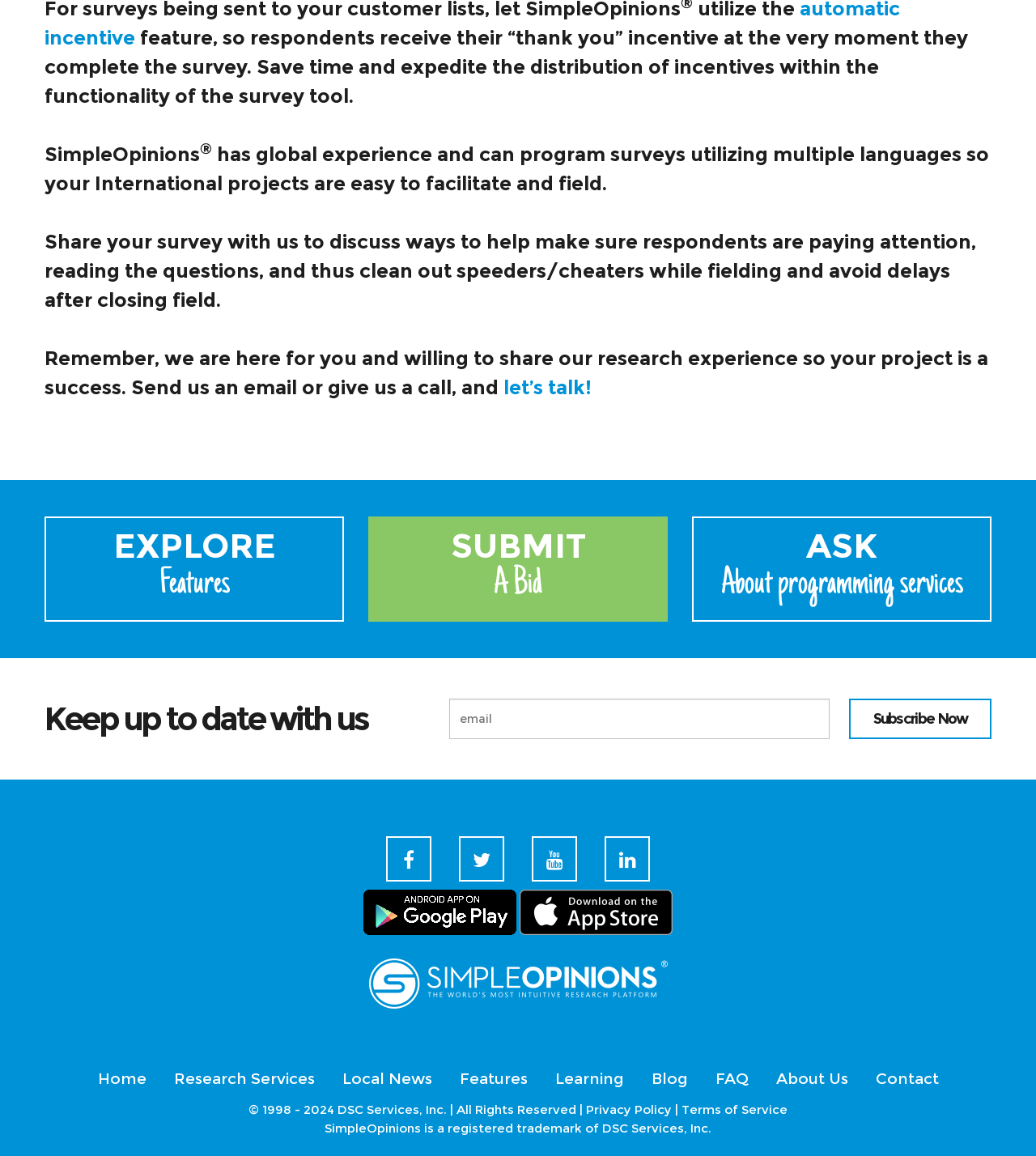Locate the bounding box coordinates of the element that should be clicked to fulfill the instruction: "Ask about programming services".

[0.668, 0.447, 0.957, 0.538]